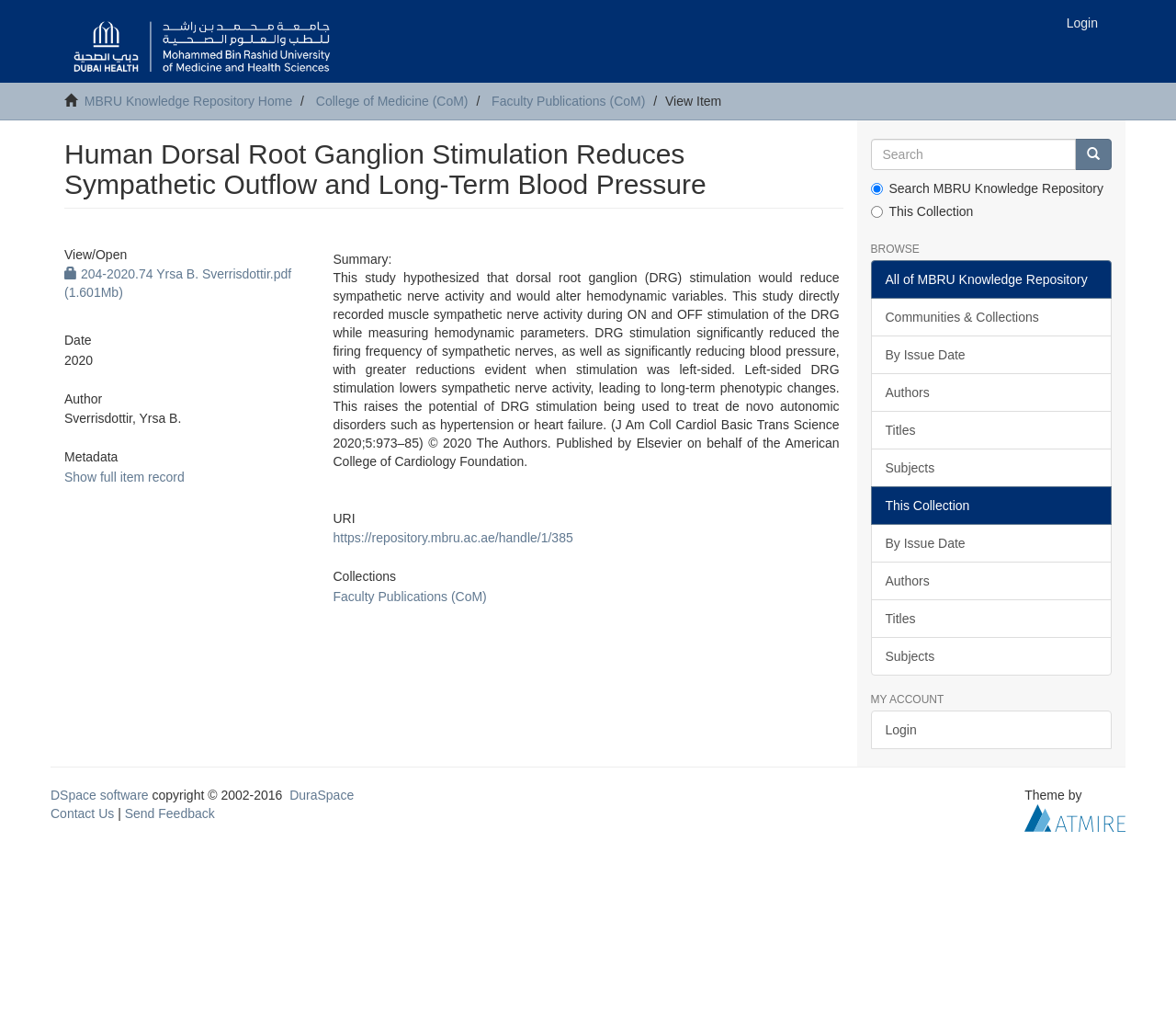Locate the bounding box coordinates of the element that should be clicked to fulfill the instruction: "View the full item record".

[0.055, 0.453, 0.157, 0.468]